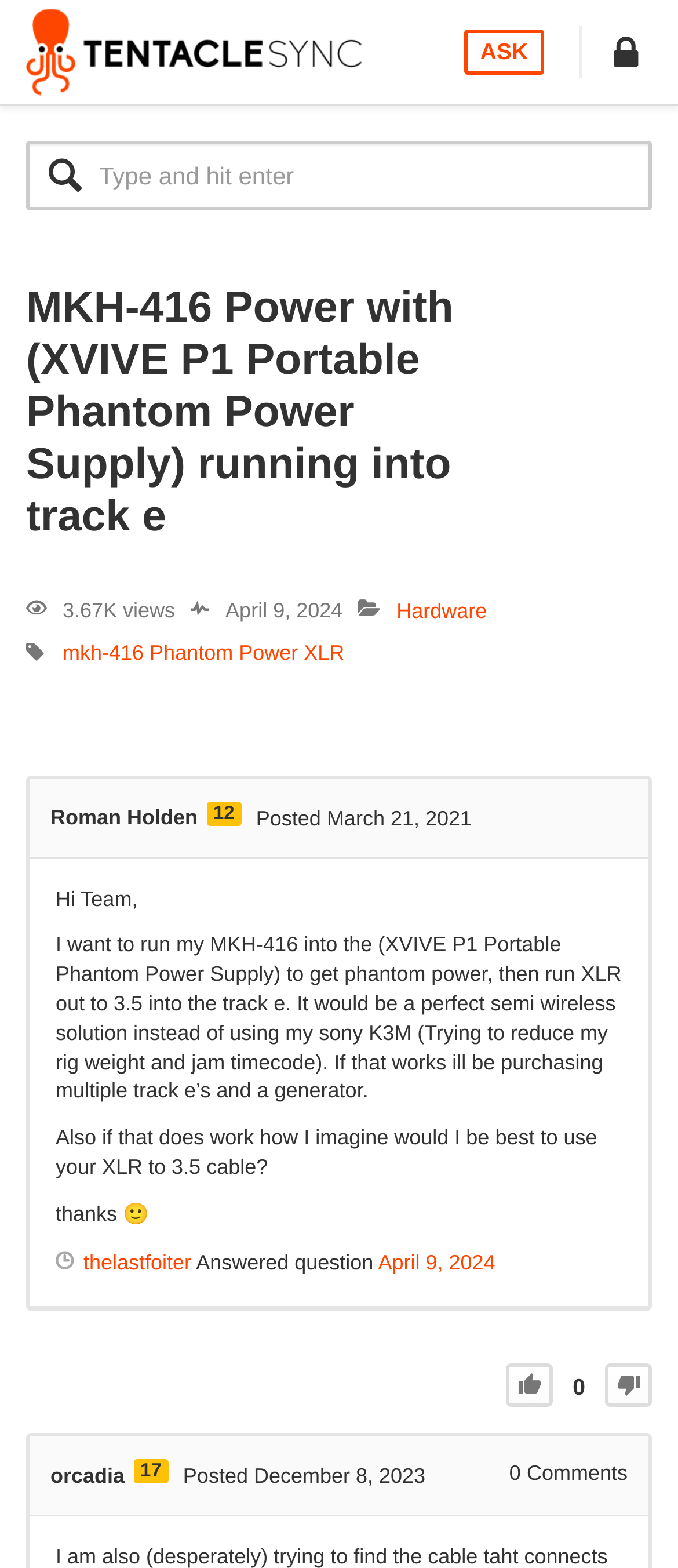Who is the author of the first comment?
Using the image, respond with a single word or phrase.

Roman Holden